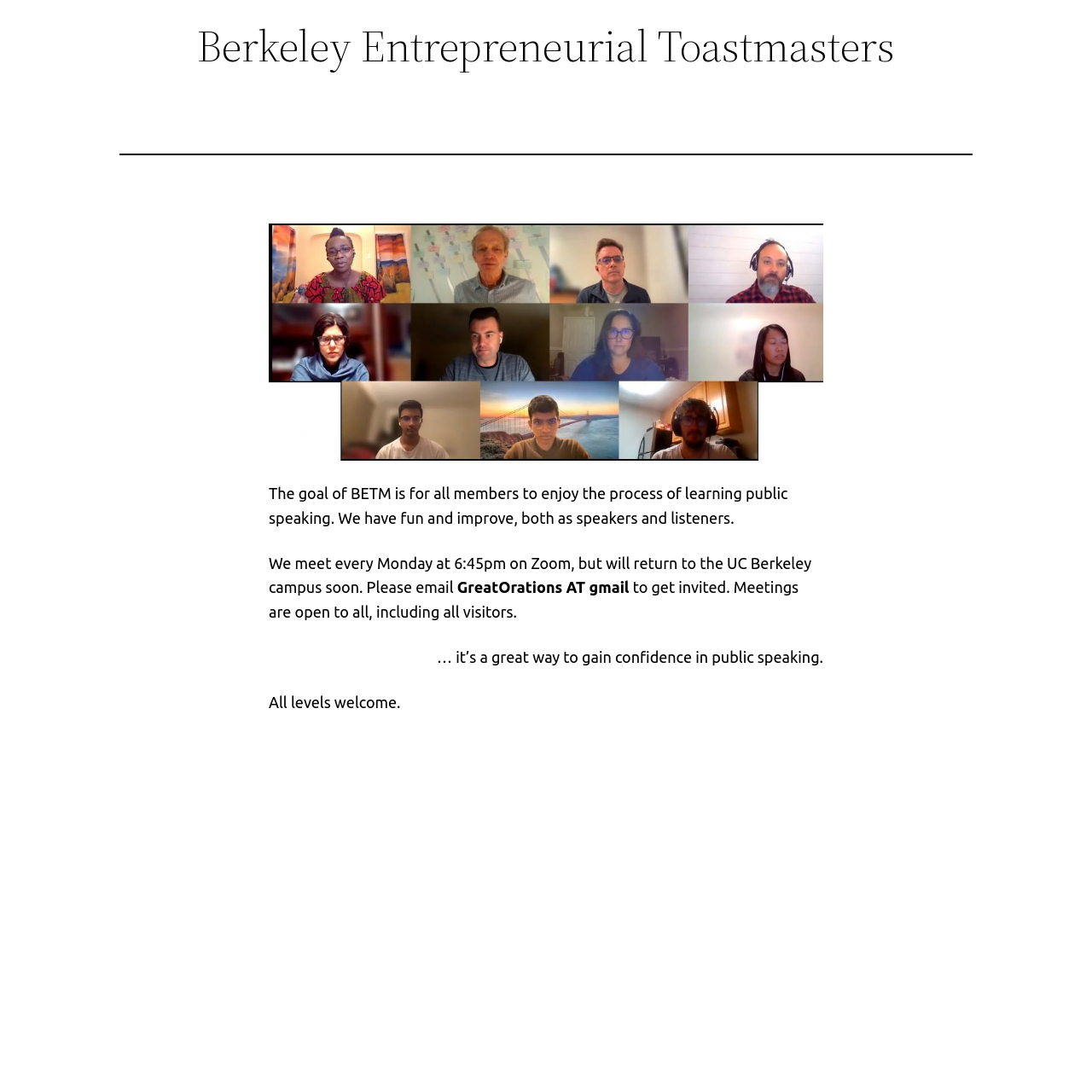Using details from the image, please answer the following question comprehensively:
What is the benefit of attending BETM meetings?

The text states '… it’s a great way to gain confidence in public speaking.' This suggests that one of the advantages of attending BETM meetings is to build confidence in public speaking.